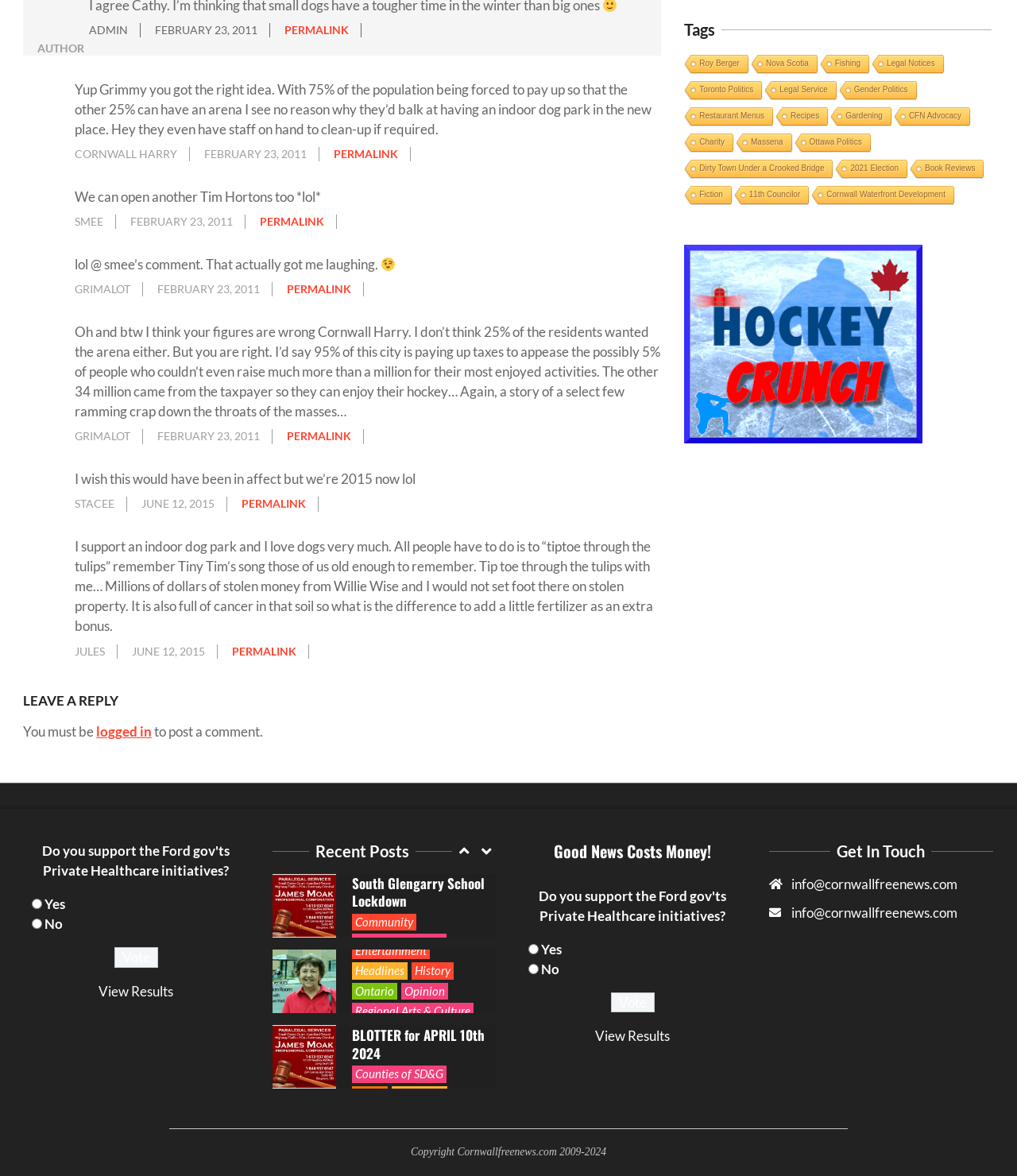What is the author of the first article?
Please describe in detail the information shown in the image to answer the question.

I found the author's name by looking at the first article element, which has a child element with the text 'AUTHOR'.